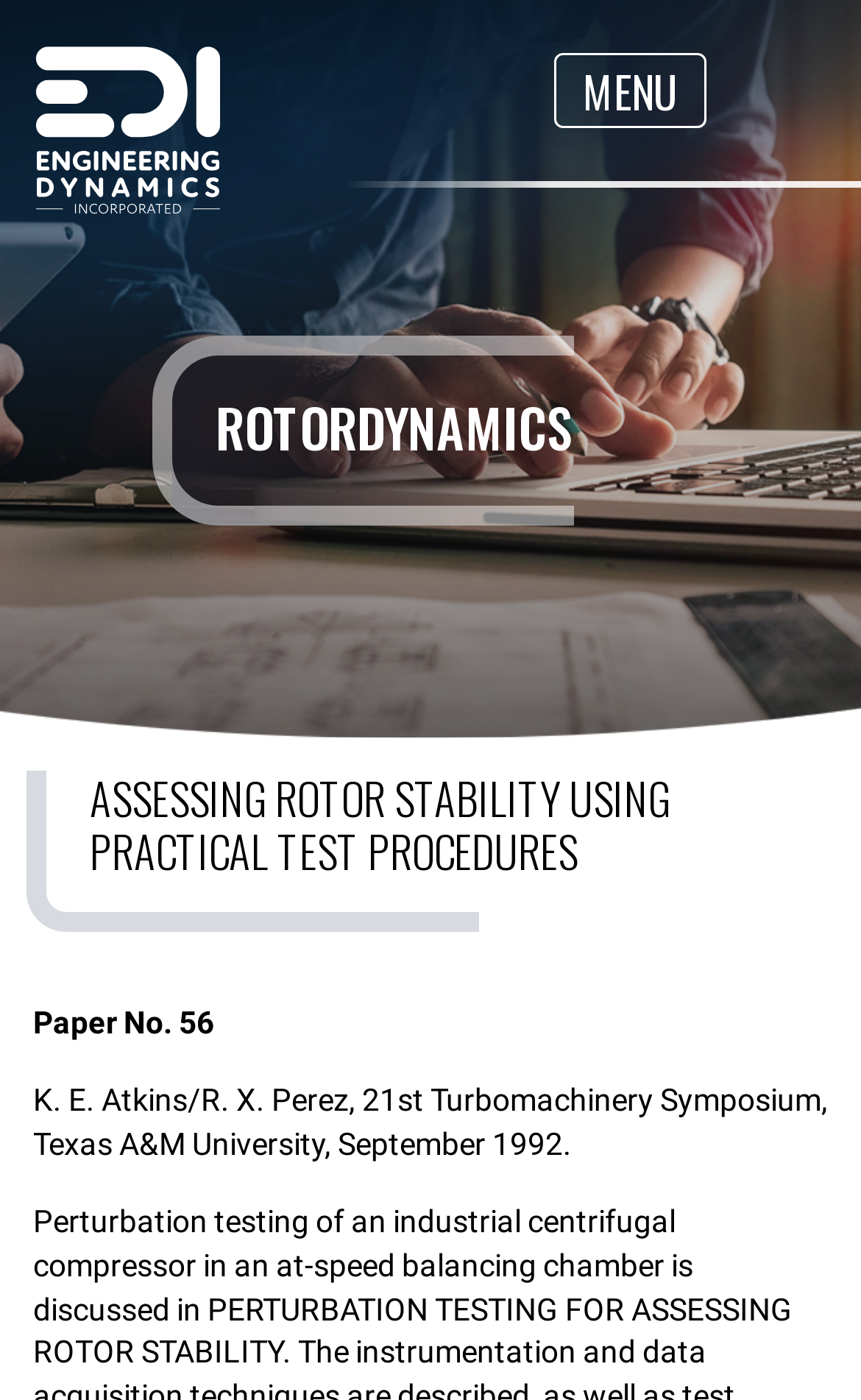Based on the element description: "parent_node: MENU", identify the bounding box coordinates for this UI element. The coordinates must be four float numbers between 0 and 1, listed as [left, top, right, bottom].

[0.041, 0.025, 0.328, 0.186]